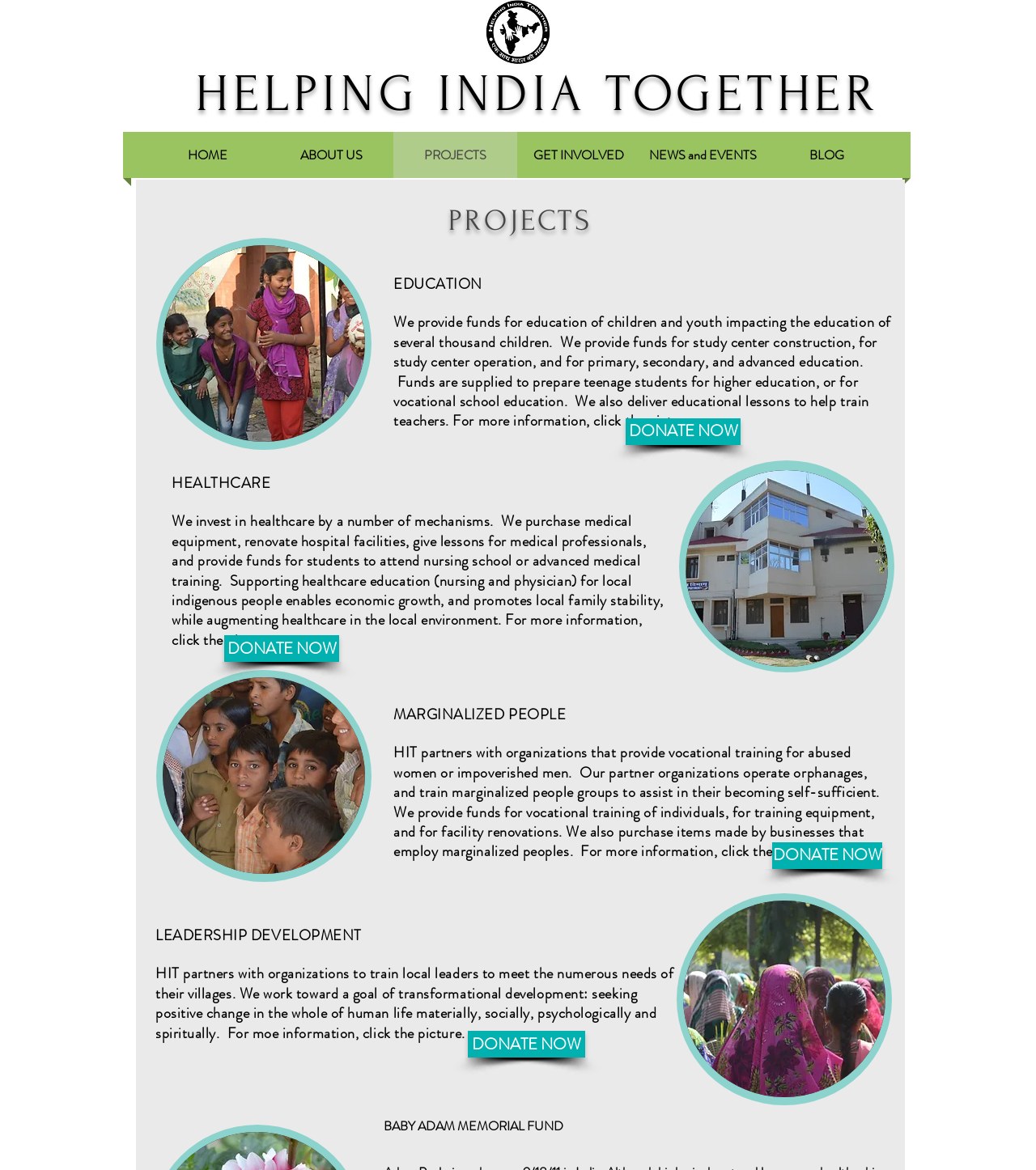Please identify the bounding box coordinates for the region that you need to click to follow this instruction: "View bookkeeping services".

None